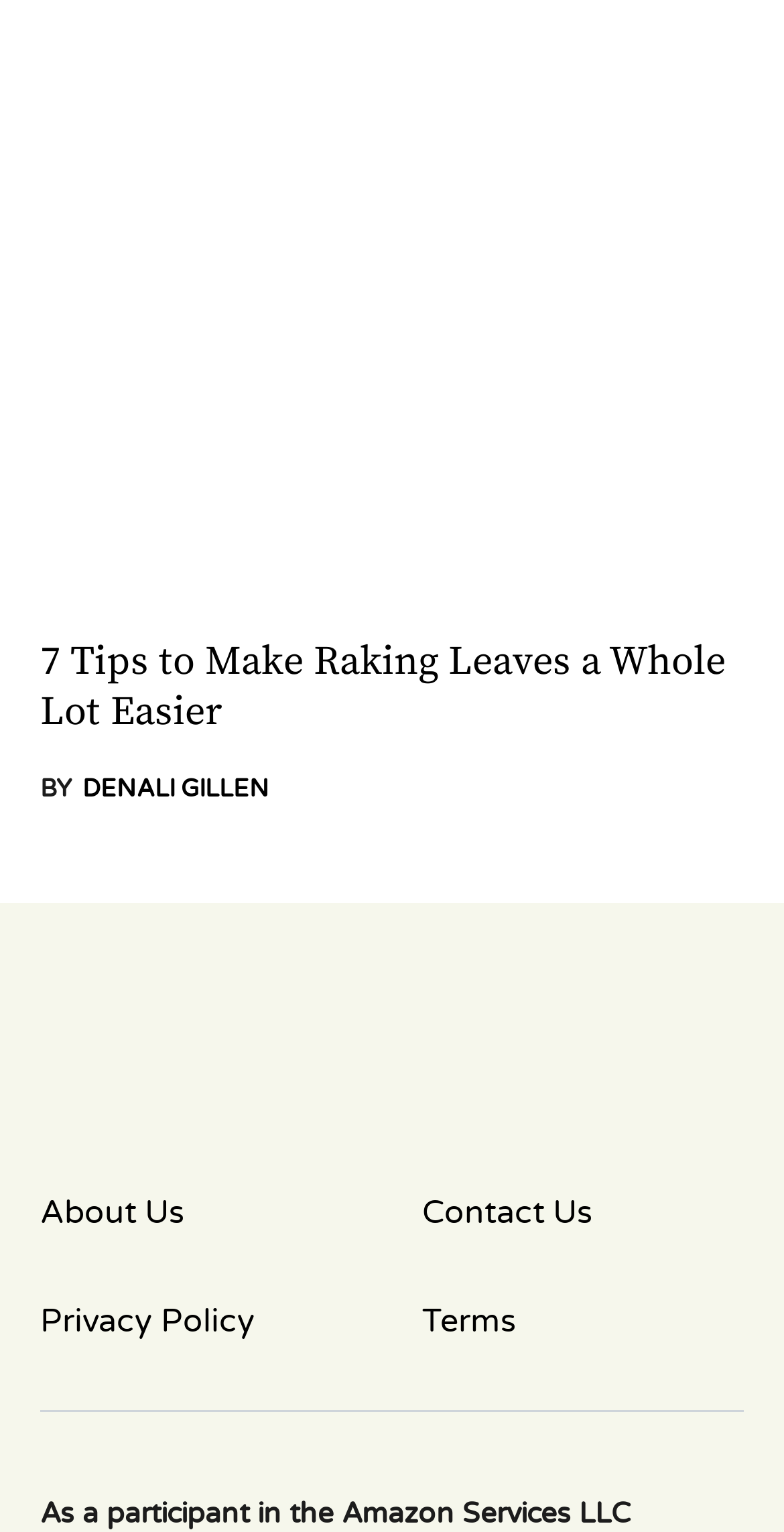What is the name of the website section?
Please provide a single word or phrase as the answer based on the screenshot.

Everything Backyard